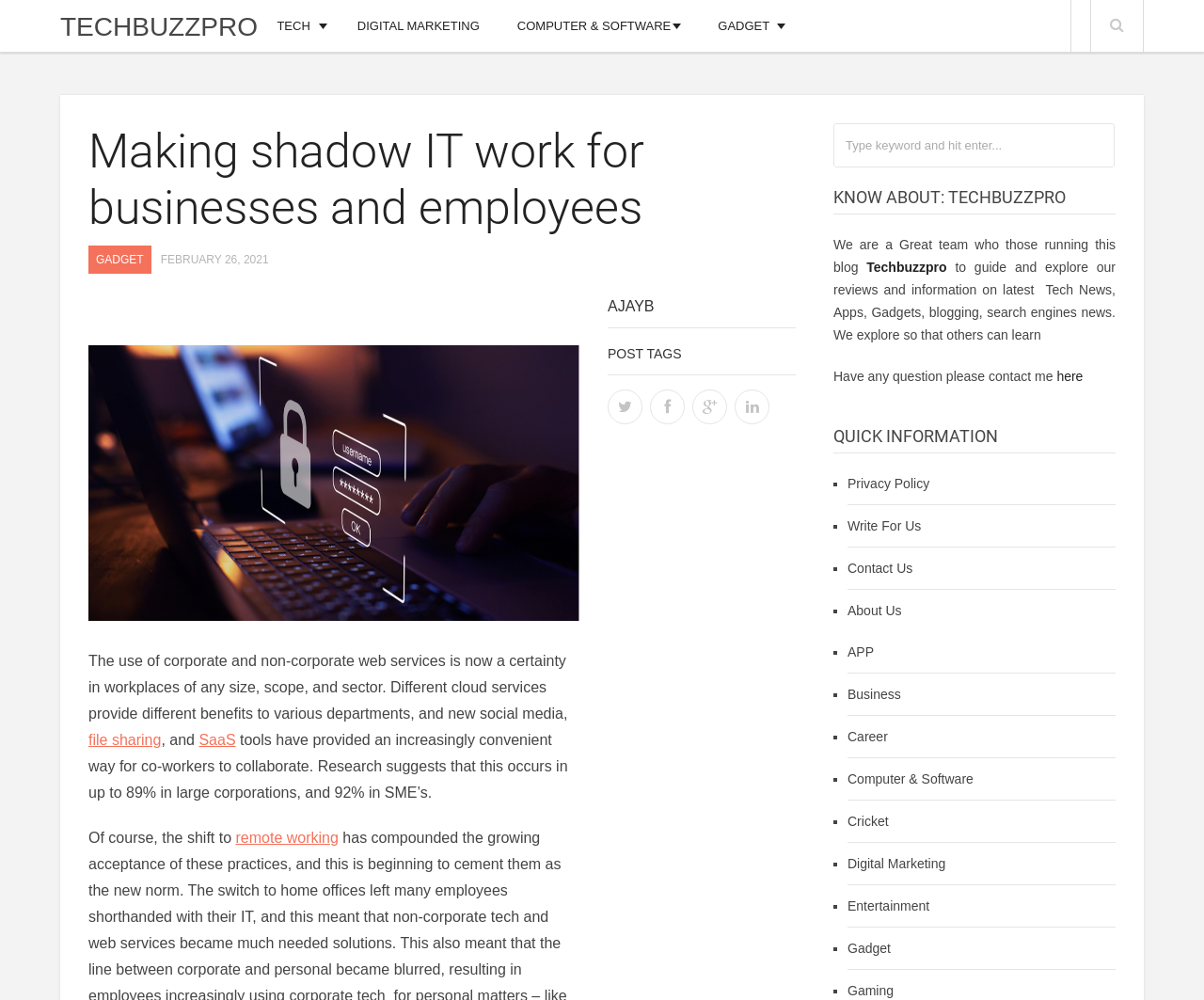From the element description Computer & Software, predict the bounding box coordinates of the UI element. The coordinates must be specified in the format (top-left x, top-left y, bottom-right x, bottom-right y) and should be within the 0 to 1 range.

[0.43, 0.0, 0.557, 0.052]